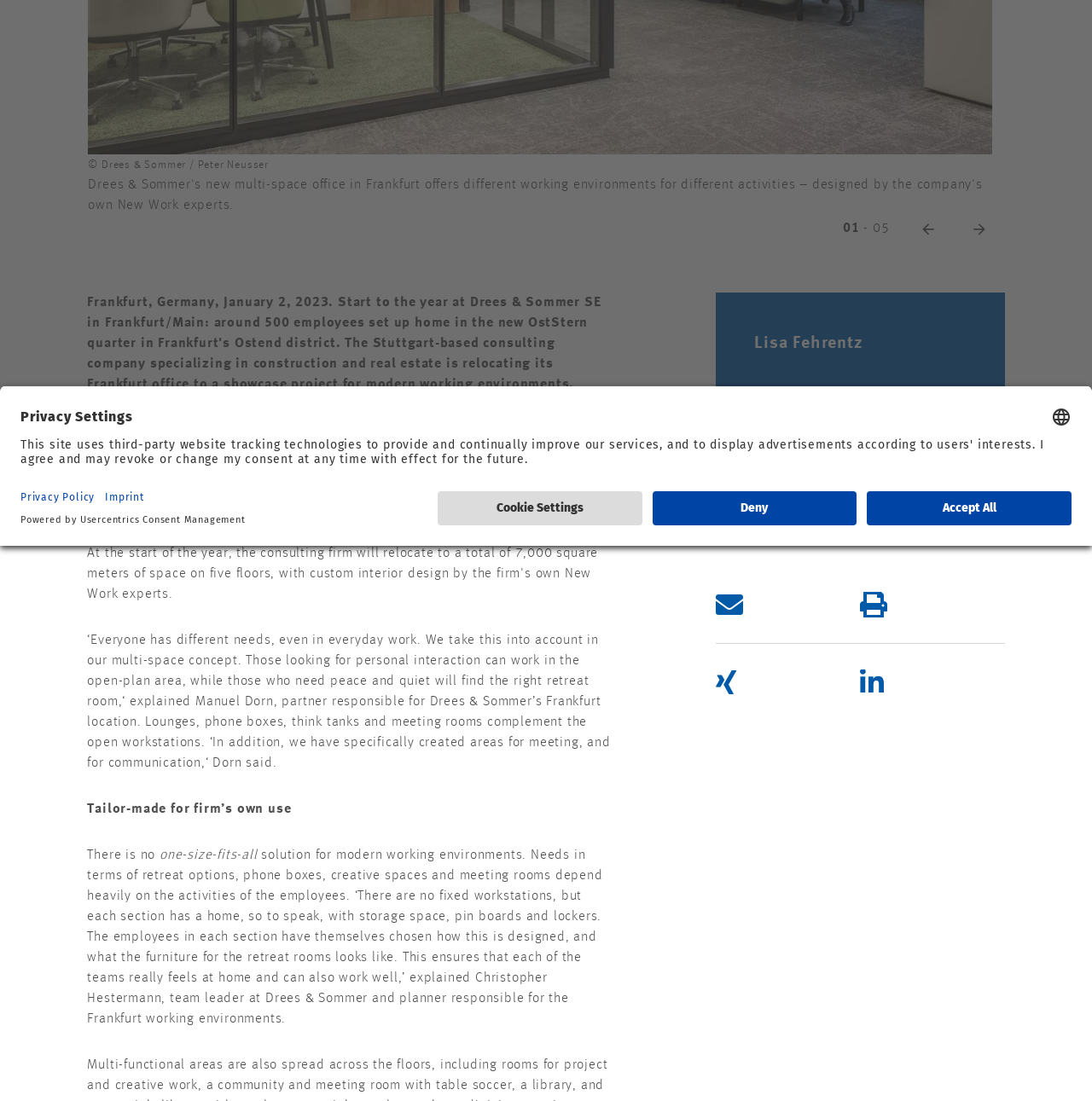Locate the bounding box of the UI element defined by this description: "Usercentrics Consent Management". The coordinates should be given as four float numbers between 0 and 1, formatted as [left, top, right, bottom].

[0.073, 0.468, 0.225, 0.477]